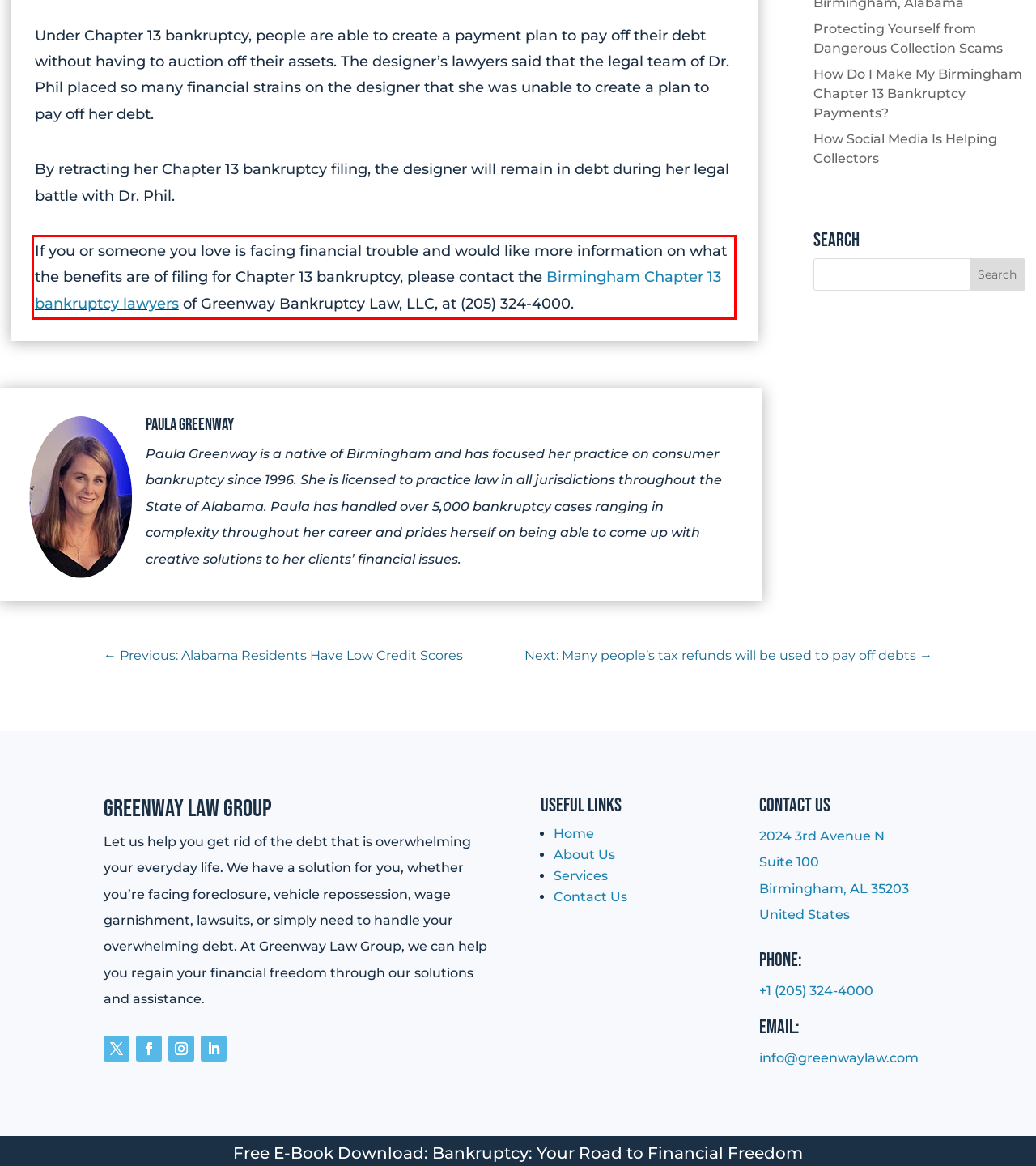Please analyze the provided webpage screenshot and perform OCR to extract the text content from the red rectangle bounding box.

If you or someone you love is facing financial trouble and would like more information on what the benefits are of filing for Chapter 13 bankruptcy, please contact the Birmingham Chapter 13 bankruptcy lawyers of Greenway Bankruptcy Law, LLC, at (205) 324-4000.